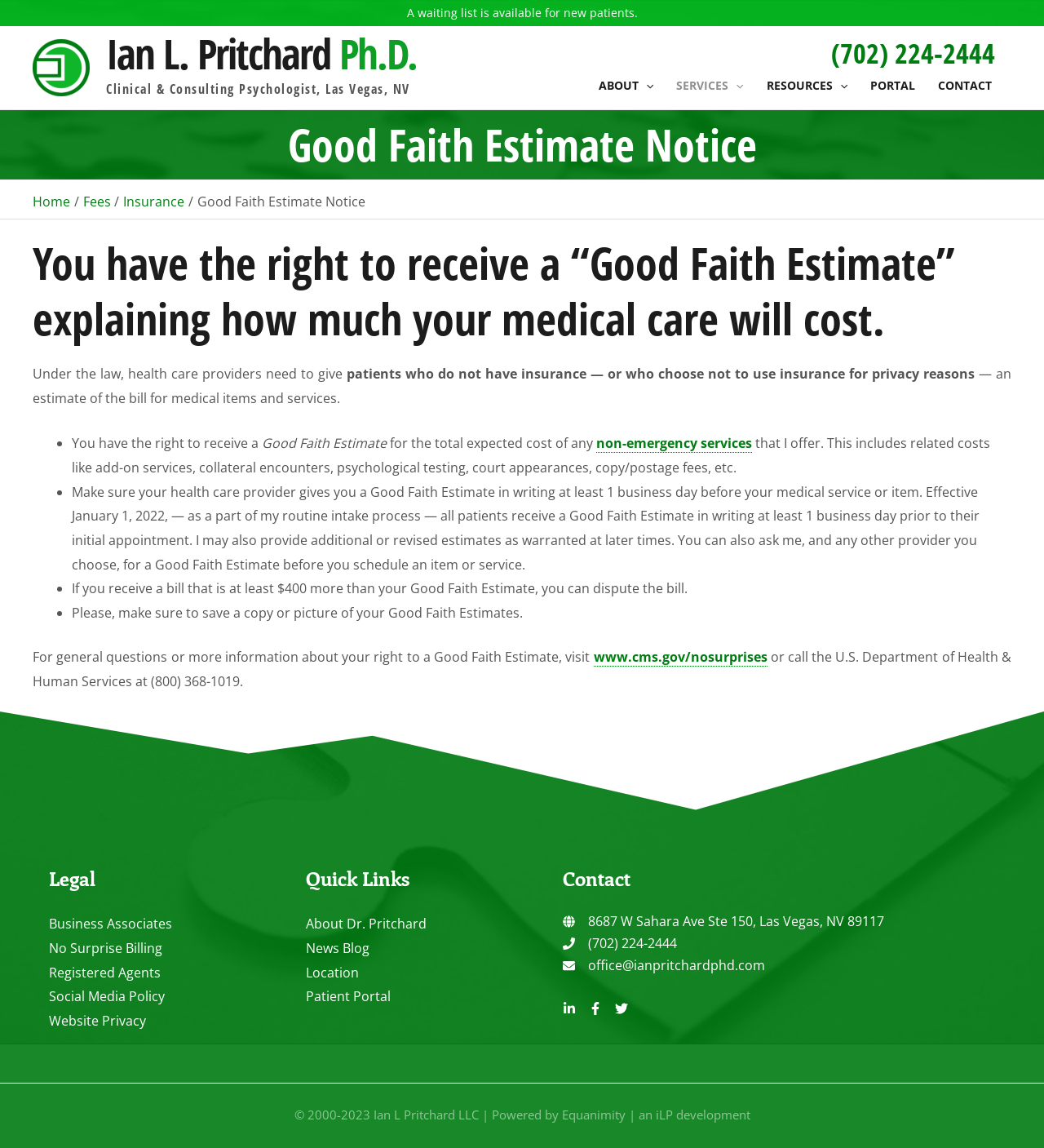Use a single word or phrase to answer the following:
What is the phone number of Ian L. Pritchard's office?

(702) 224-2444